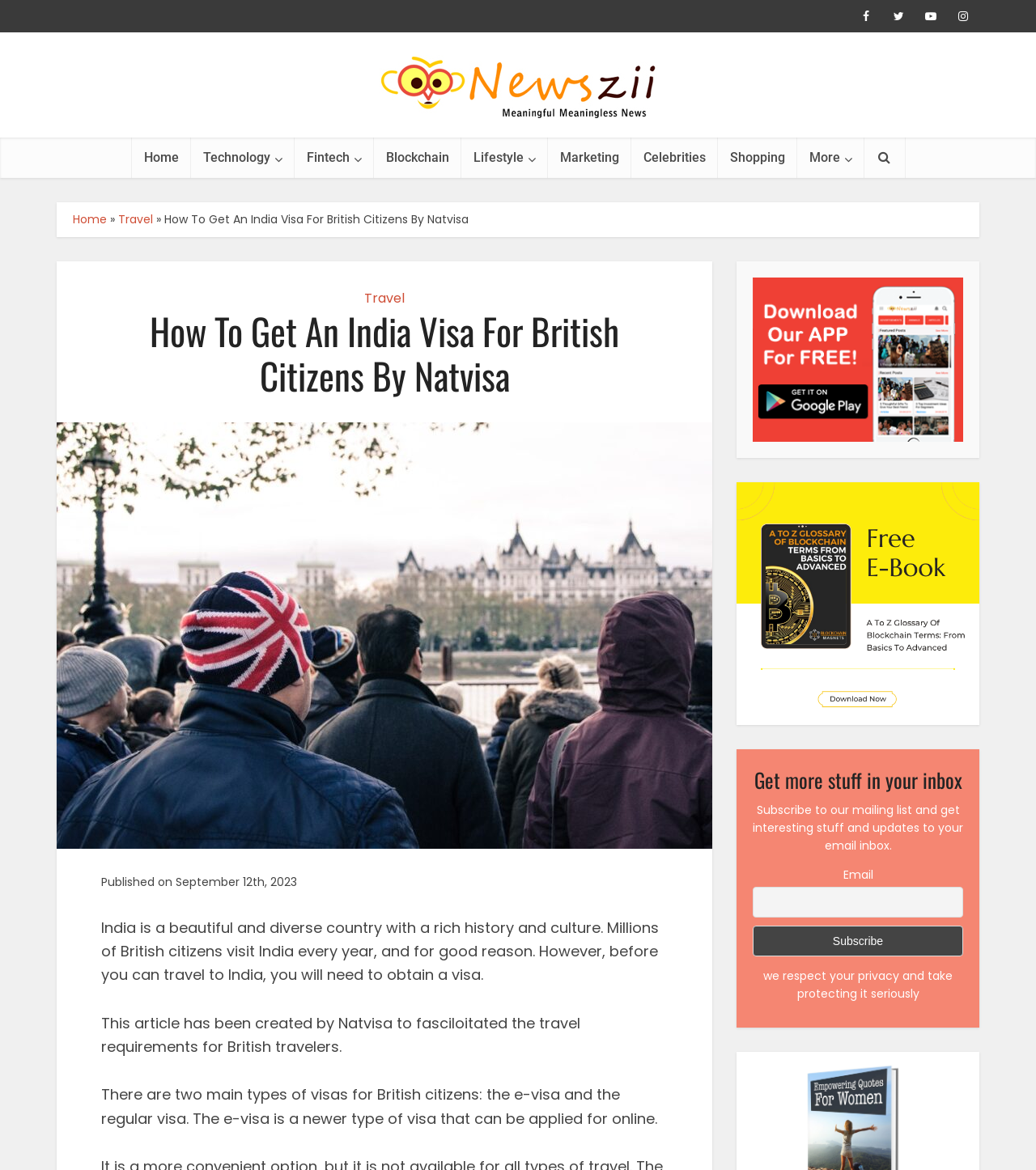Give a one-word or one-phrase response to the question:
What is the main topic of this webpage?

India visa for British citizens